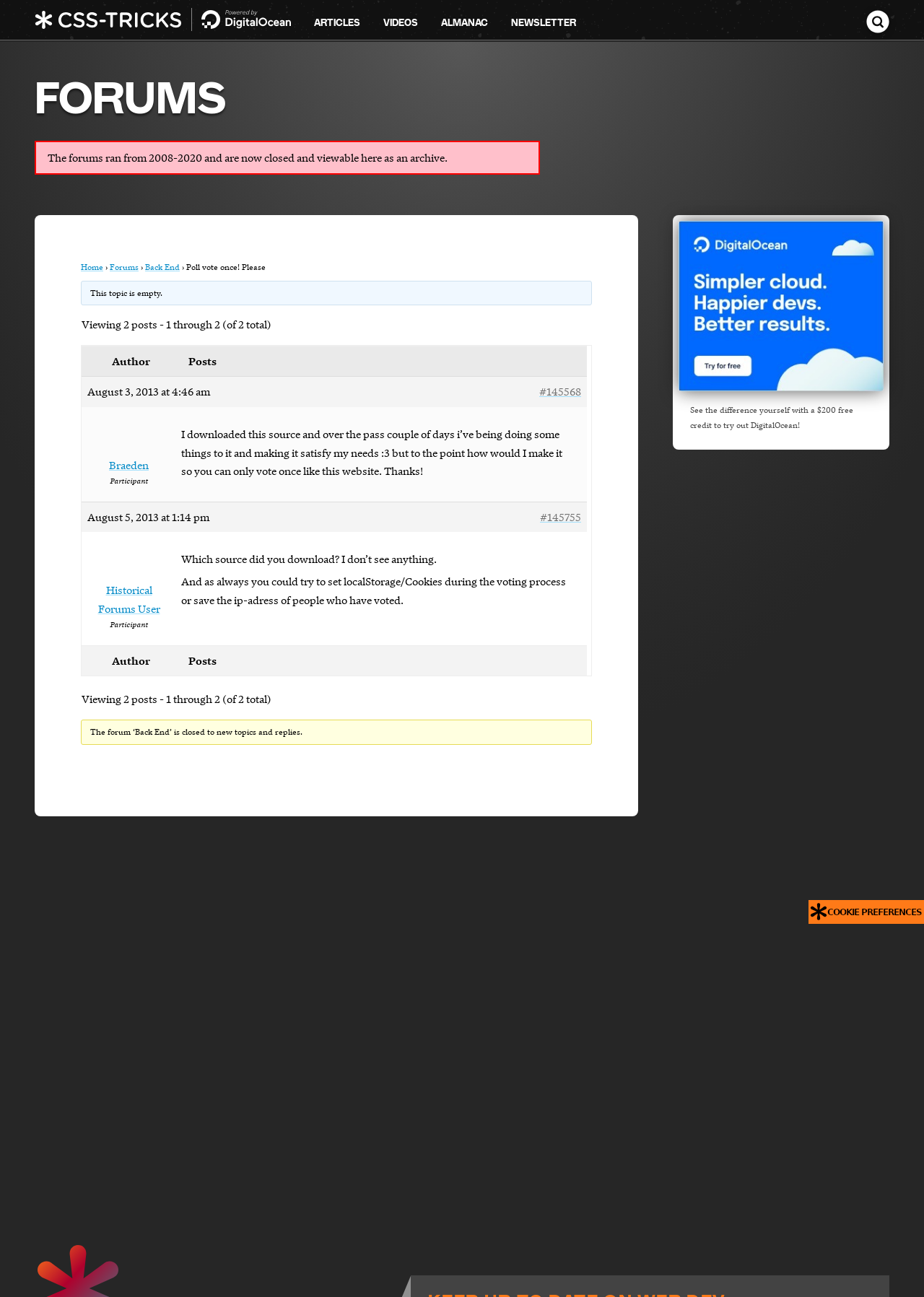Determine the bounding box coordinates for the area that needs to be clicked to fulfill this task: "Click on the 'Home' link". The coordinates must be given as four float numbers between 0 and 1, i.e., [left, top, right, bottom].

[0.088, 0.201, 0.112, 0.21]